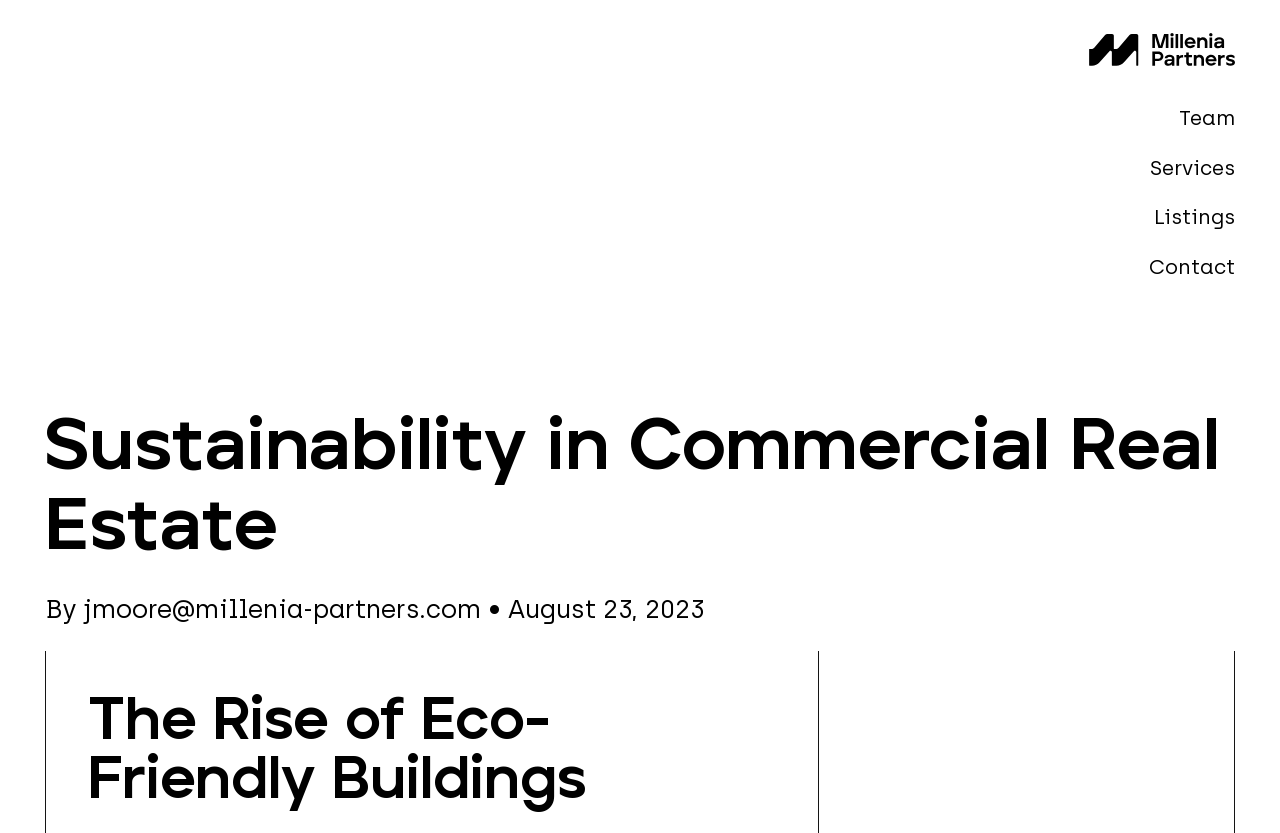Who is the author of the article?
Please answer the question with as much detail as possible using the screenshot.

I found the author's email address 'jmoore@millenia-partners.com' which is located below the main heading, indicating that jmoore is the author of the article.